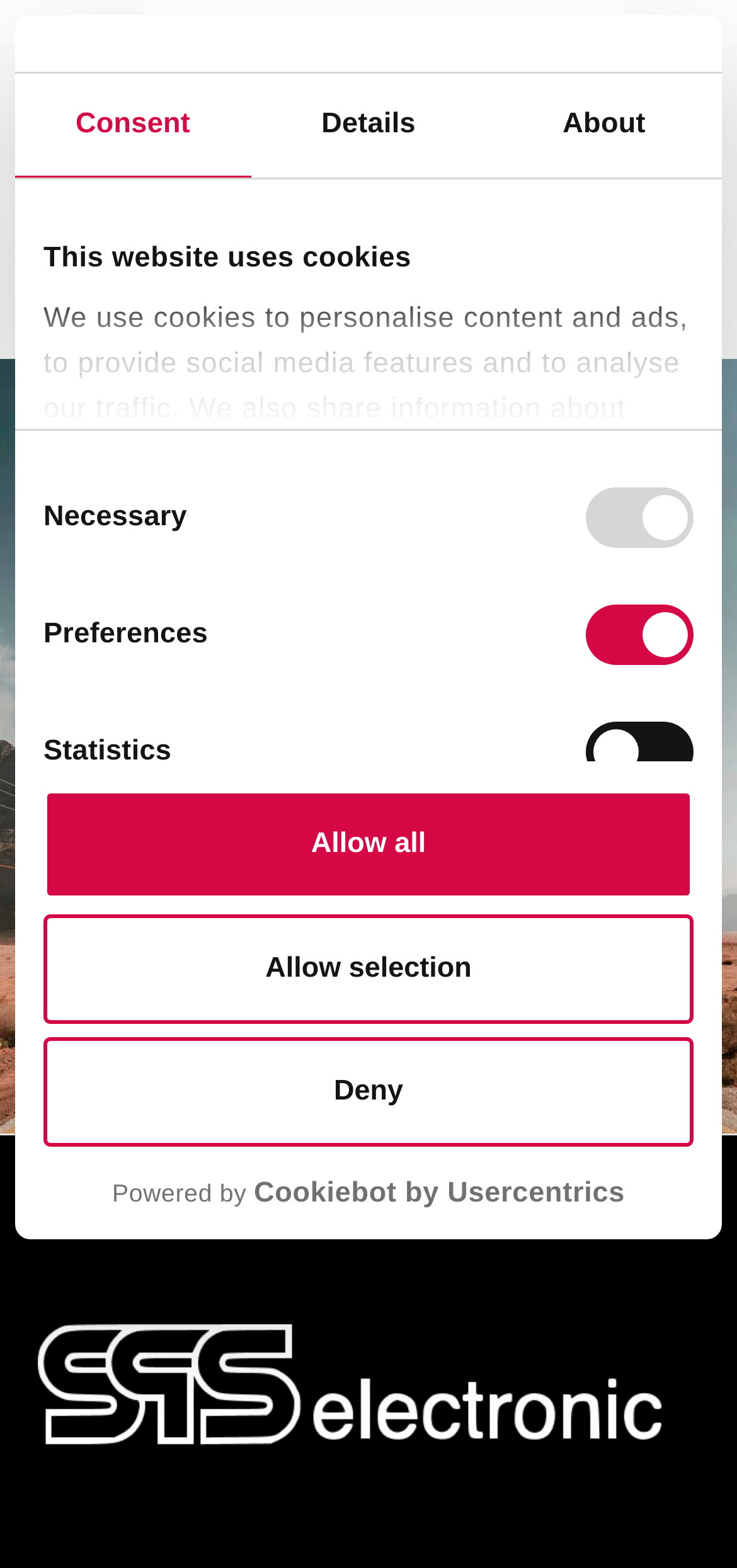Identify and provide the title of the webpage.

404 ERROR - DIE SEITE KONNTE NICHT GEFUNDEN WERDEN